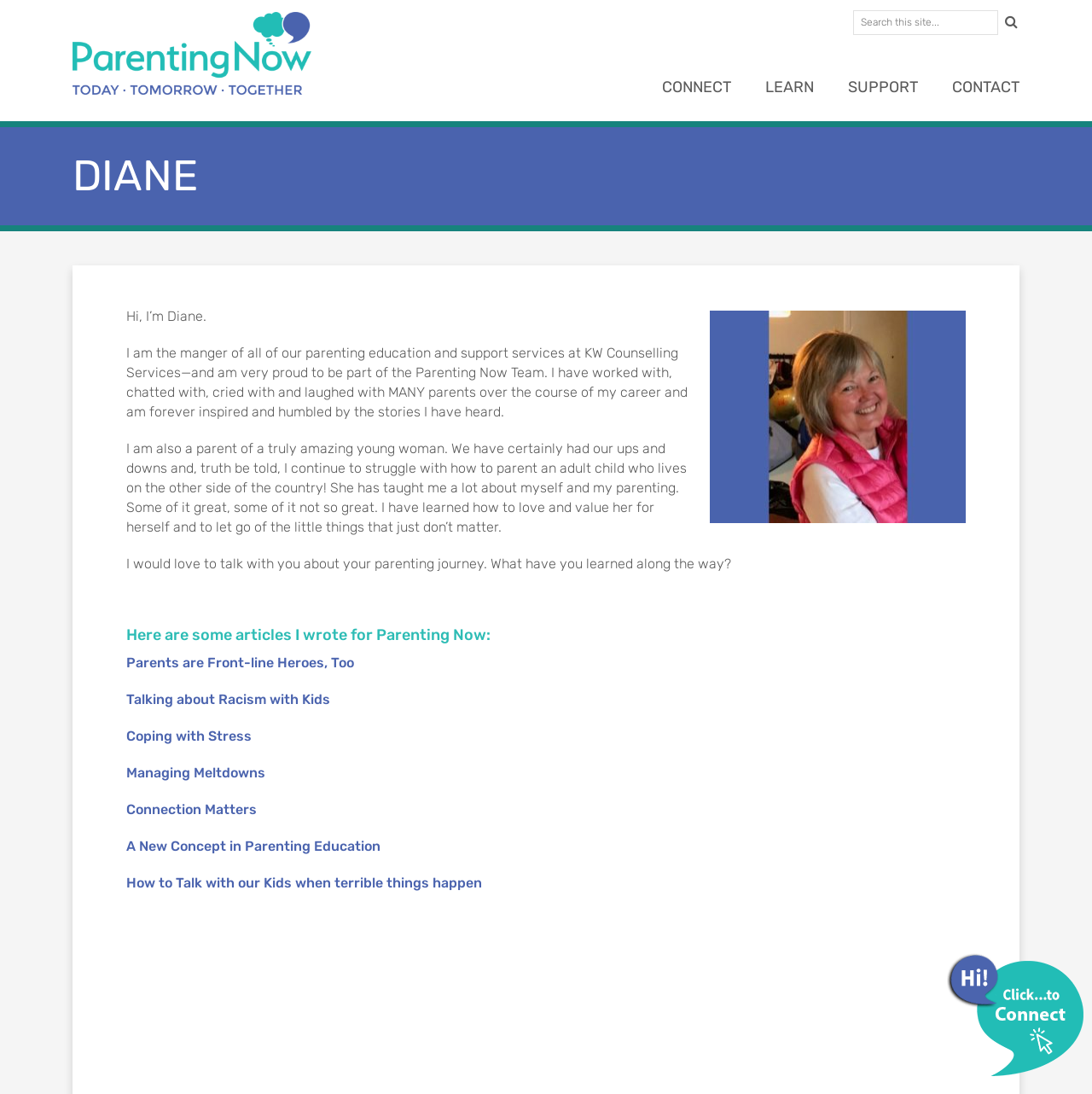Please locate the bounding box coordinates of the element that should be clicked to achieve the given instruction: "Contact Parenting Now".

[0.872, 0.066, 0.934, 0.094]